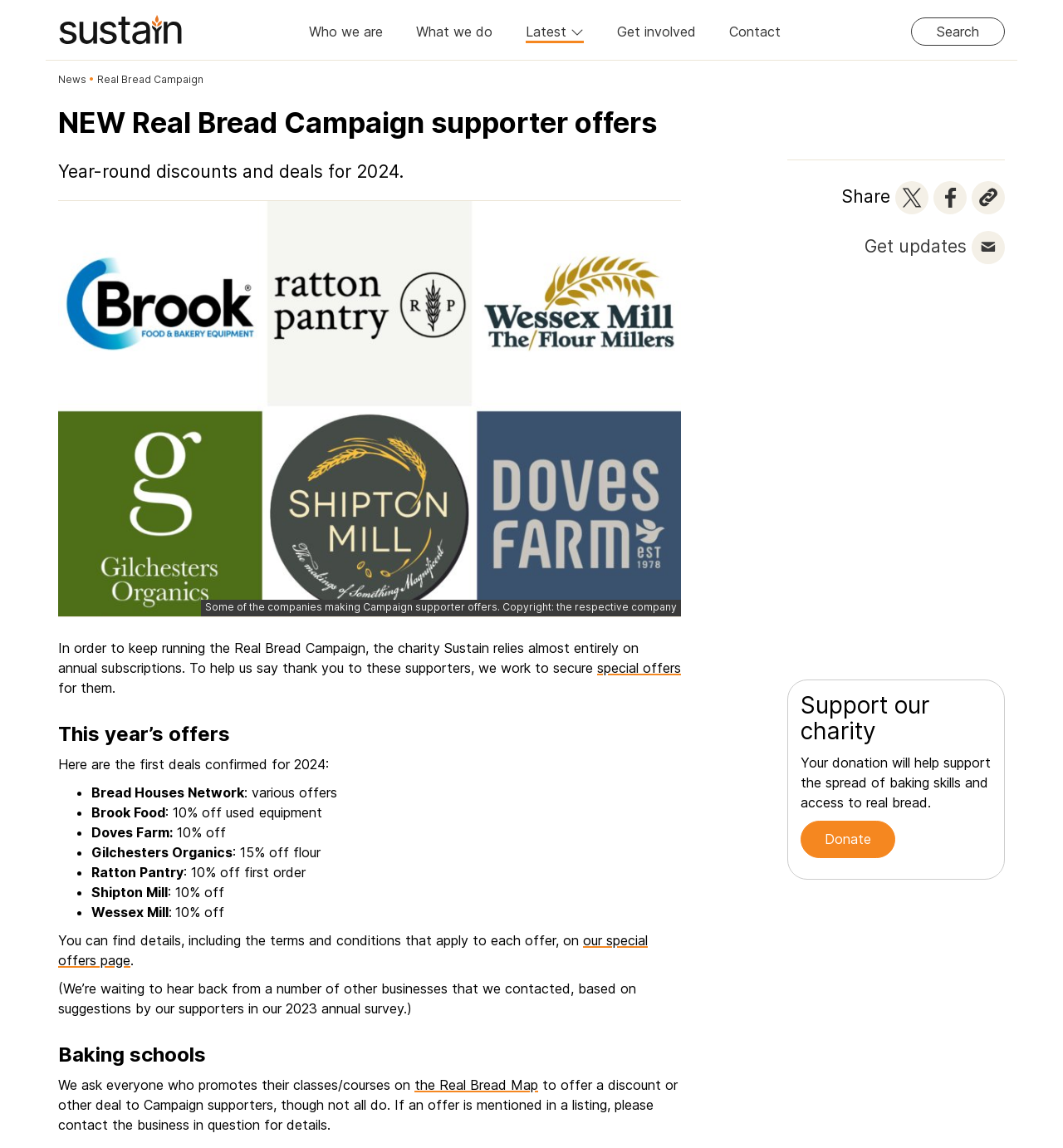What is the purpose of the Real Bread Map?
Look at the webpage screenshot and answer the question with a detailed explanation.

The webpage mentions that the Real Bread Map is used to promote baking classes and courses, and that businesses listed on the map are asked to offer discounts or deals to Campaign supporters.